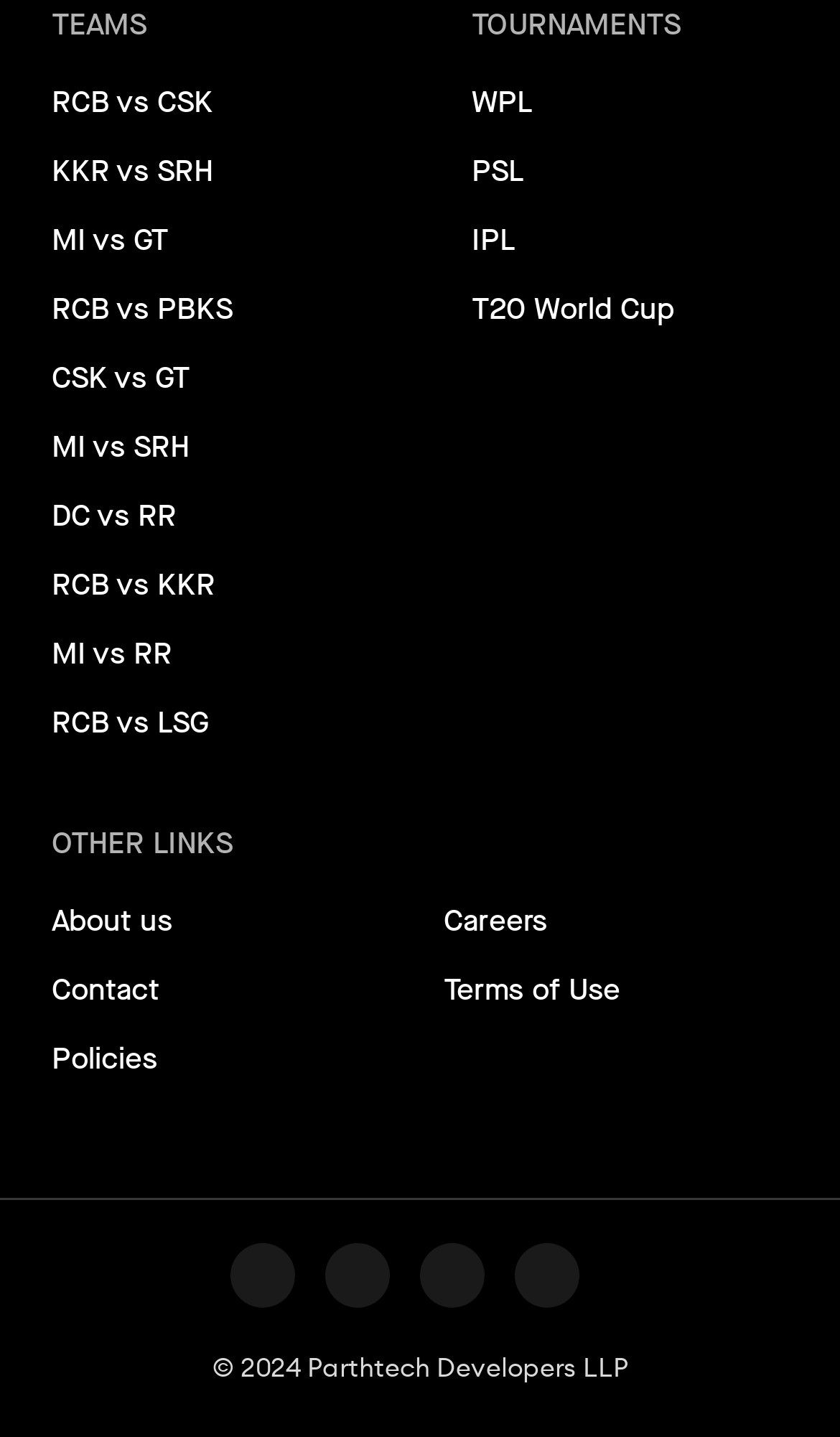Respond to the question below with a single word or phrase:
How many other links are there?

6